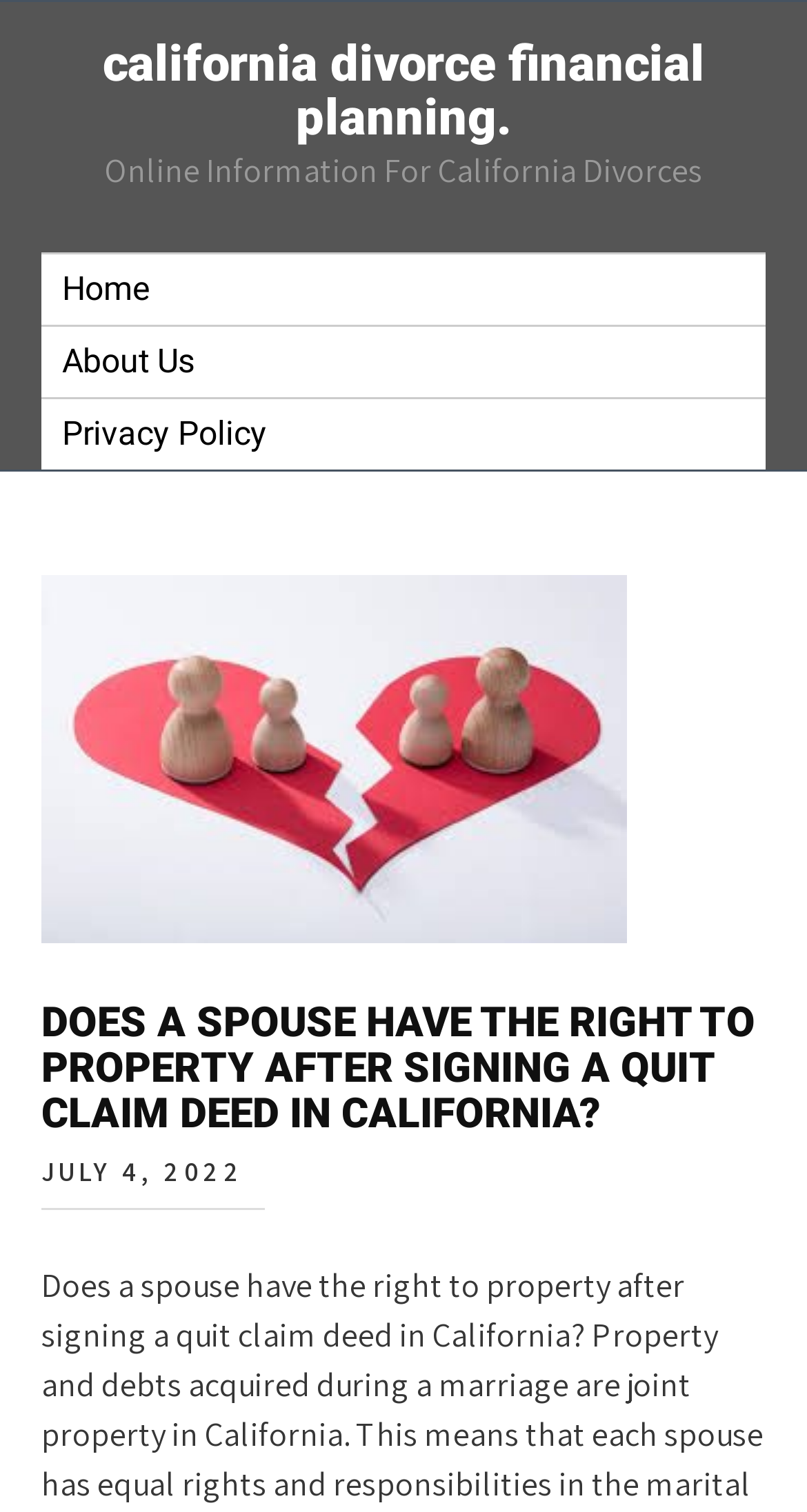Calculate the bounding box coordinates of the UI element given the description: "Forums About Rochester, NY".

None